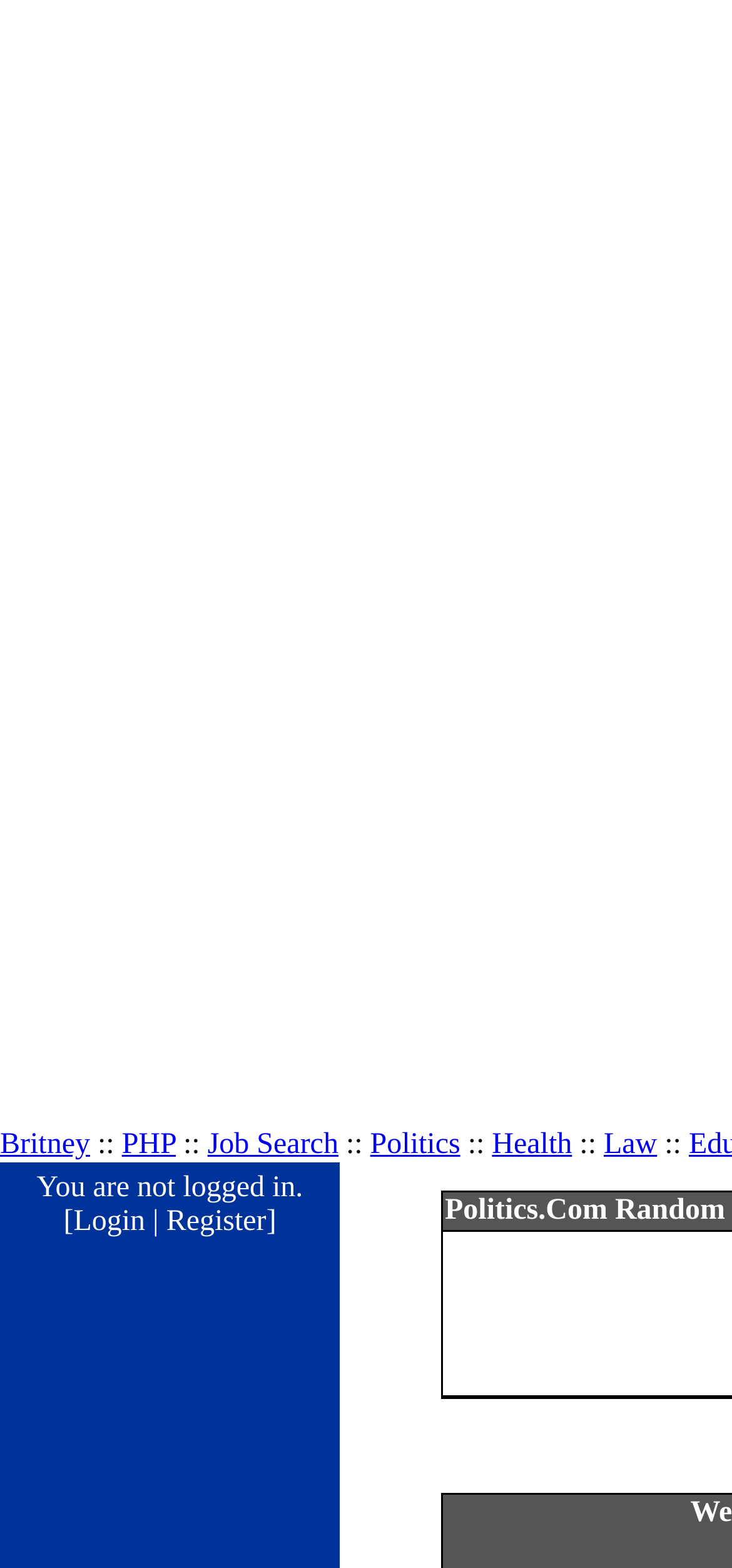Could you determine the bounding box coordinates of the clickable element to complete the instruction: "check Health news"? Provide the coordinates as four float numbers between 0 and 1, i.e., [left, top, right, bottom].

[0.672, 0.72, 0.781, 0.74]